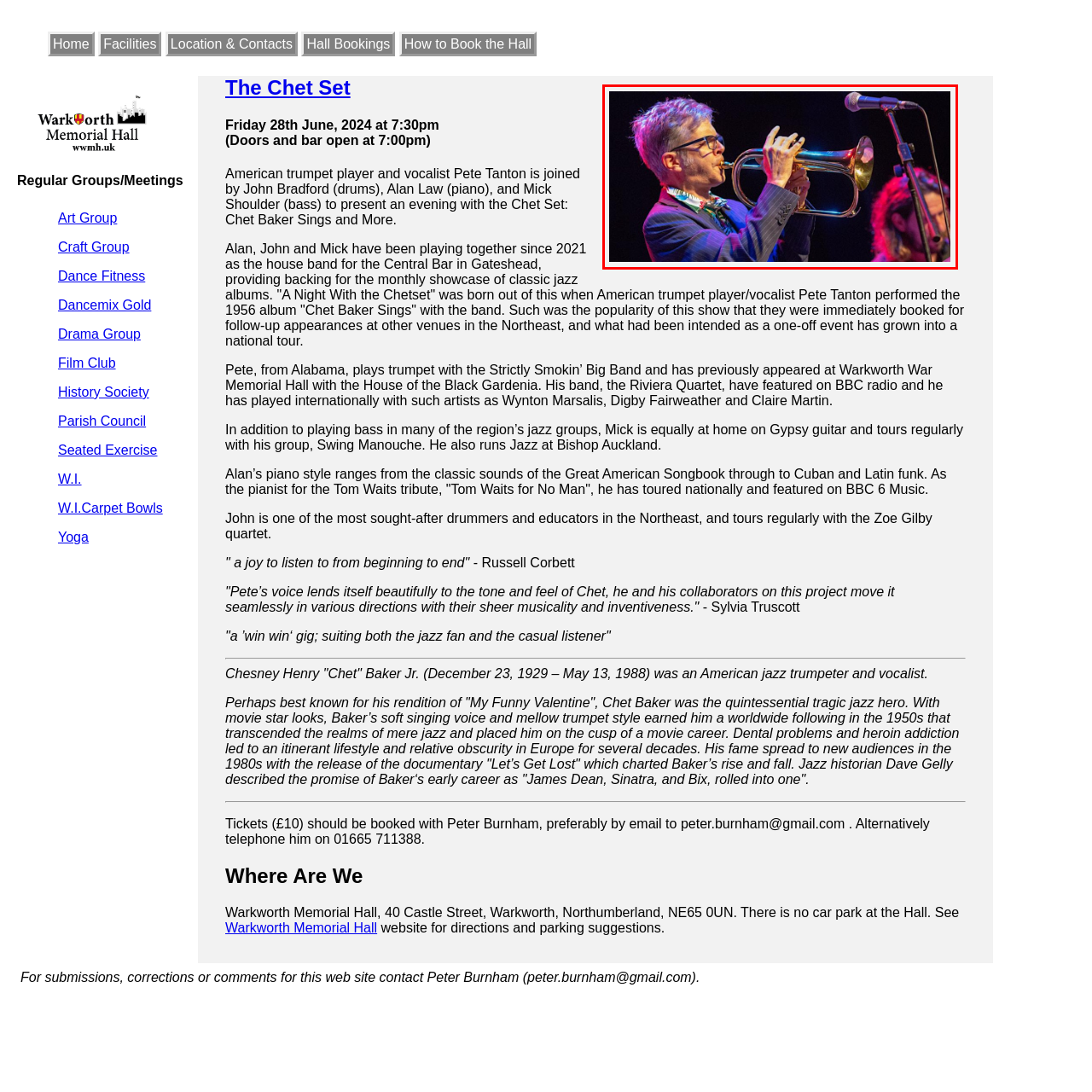Refer to the image within the red box and answer the question concisely with a single word or phrase: Where is the concert scheduled to take place?

Warkworth Memorial Hall